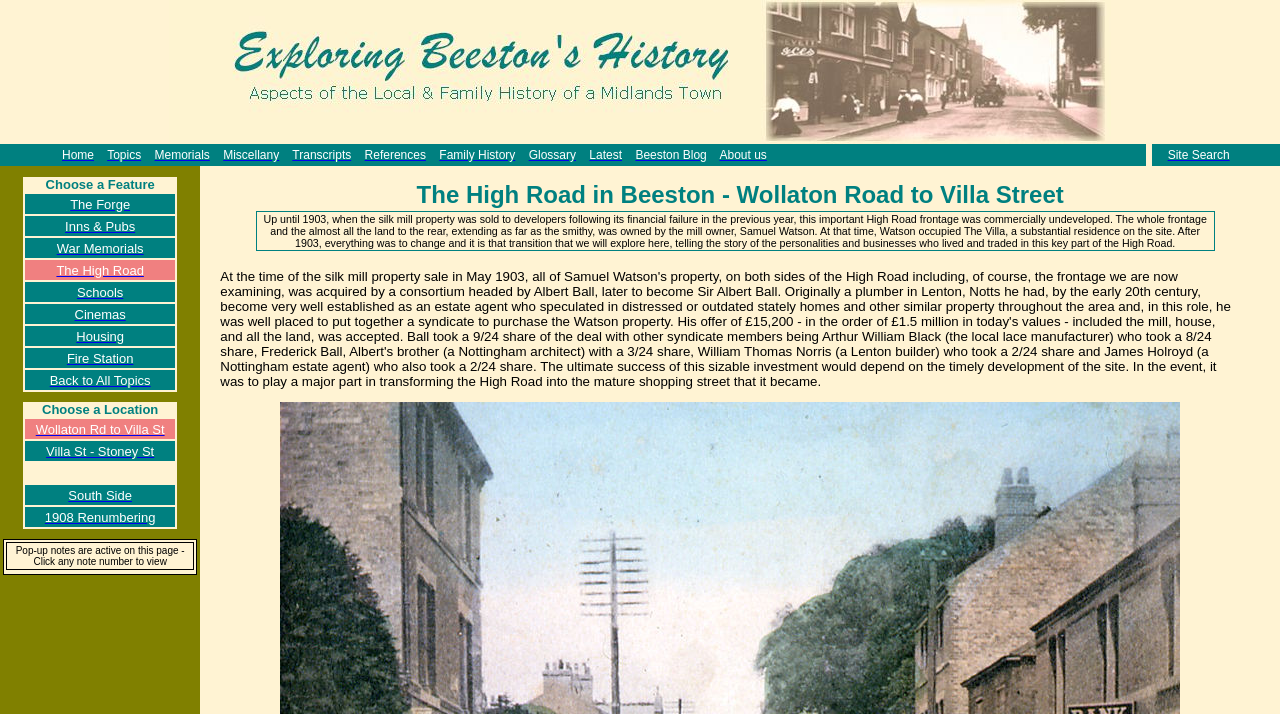Explain the webpage's design and content in an elaborate manner.

The webpage is about exploring the history of Beeston, Nottinghamshire, specifically focusing on the High Road area. At the top, there is a header with the title "Exploring Beeston's History" accompanied by an image. Below the header, there is a navigation menu with links to various topics, including Home, Topics, Memorials, Miscellany, Transcripts, References, Family History, Glossary, Latest, Beeston Blog, and About us.

On the left side of the page, there is a table with a list of features, including The Forge, Inns & Pubs, War Memorials, The High Road, Schools, Cinemas, Housing, and Fire Station. Each feature has a corresponding link. The table takes up most of the left side of the page, with a search bar at the top.

The overall layout of the page is organized, with clear headings and concise text. The use of tables and links makes it easy to navigate and find specific information about Beeston's history.